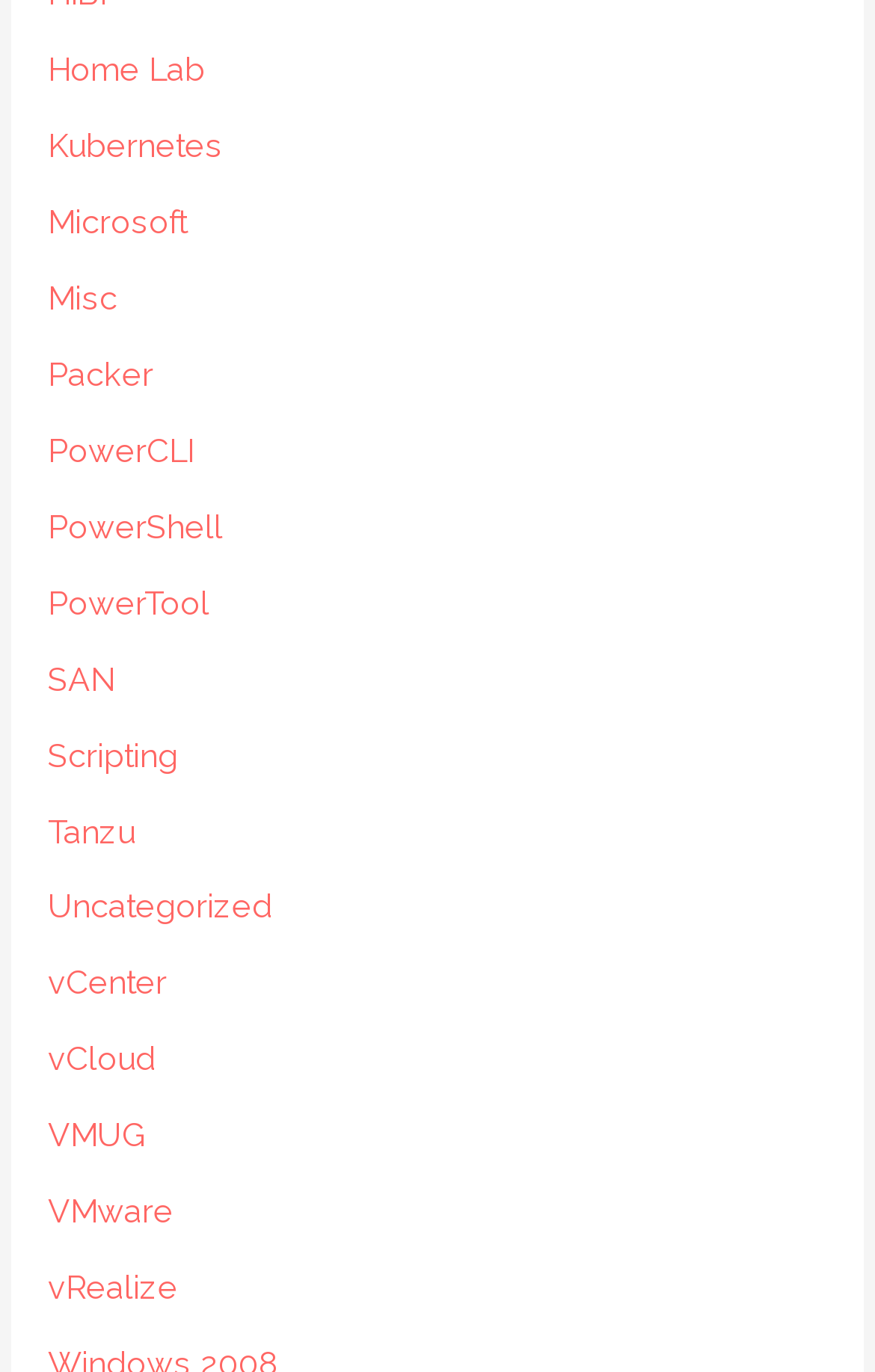Determine the bounding box coordinates of the region that needs to be clicked to achieve the task: "visit Kubernetes page".

[0.055, 0.092, 0.255, 0.12]